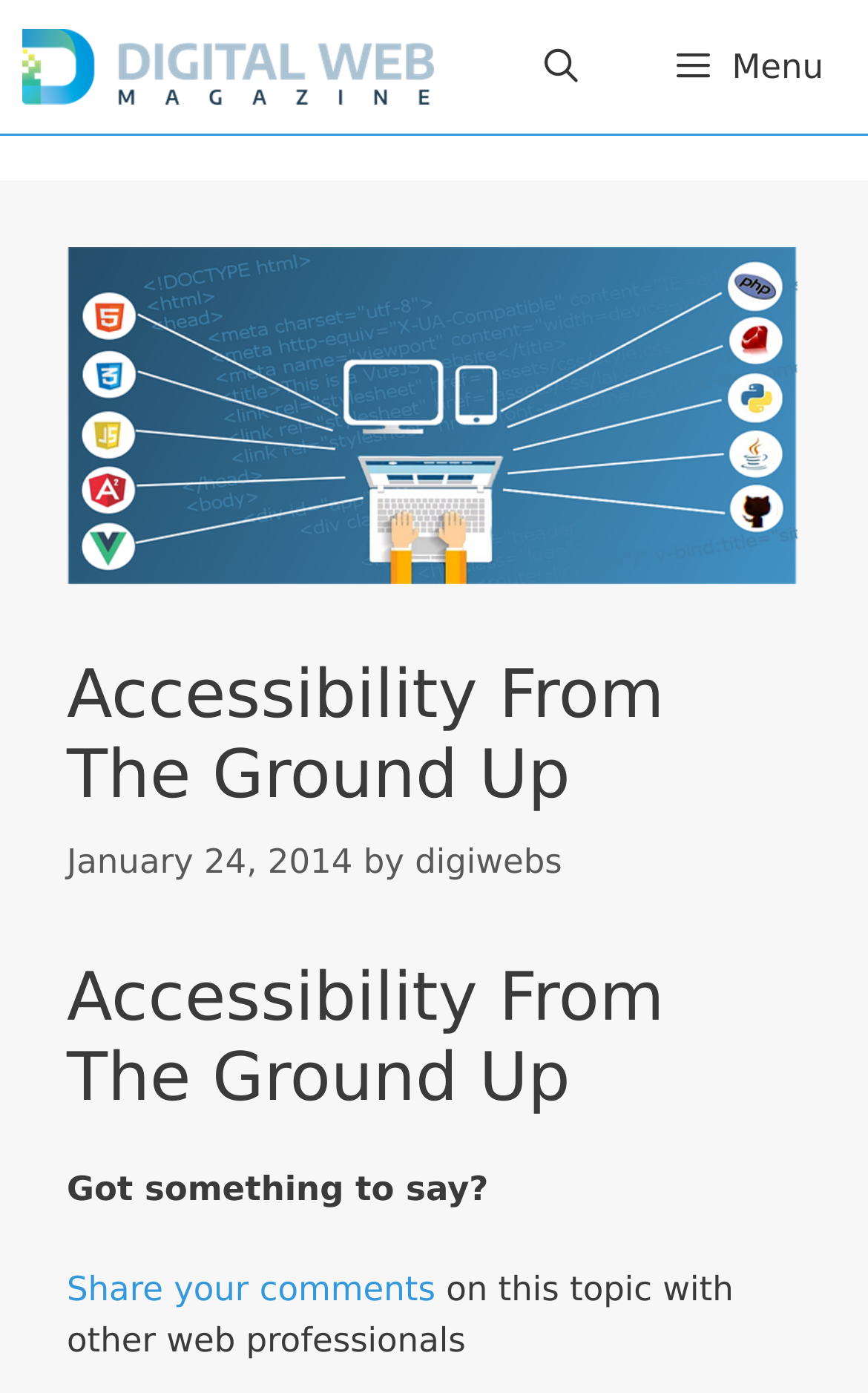Please provide a brief answer to the question using only one word or phrase: 
What is the topic of the article?

Accessibility From The Ground Up